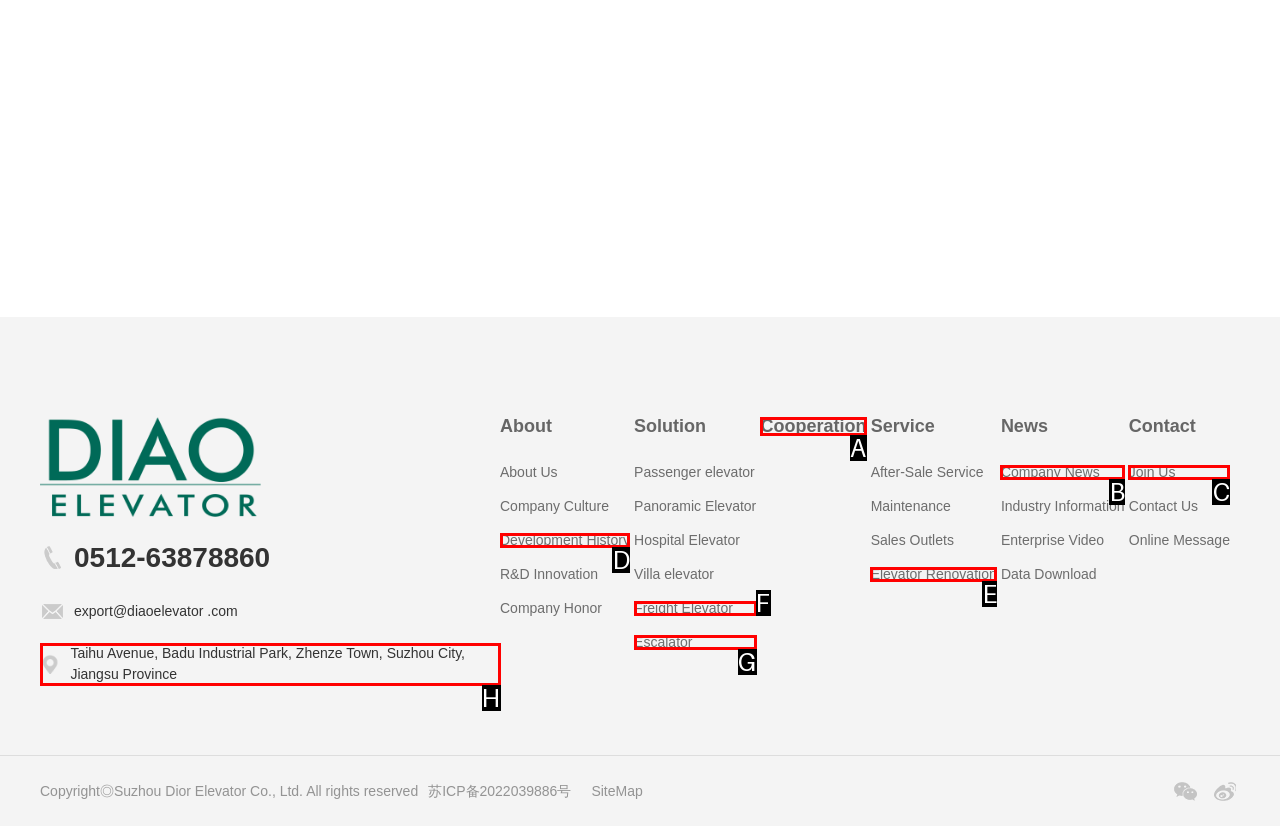Given the description: Development History, identify the corresponding option. Answer with the letter of the appropriate option directly.

D